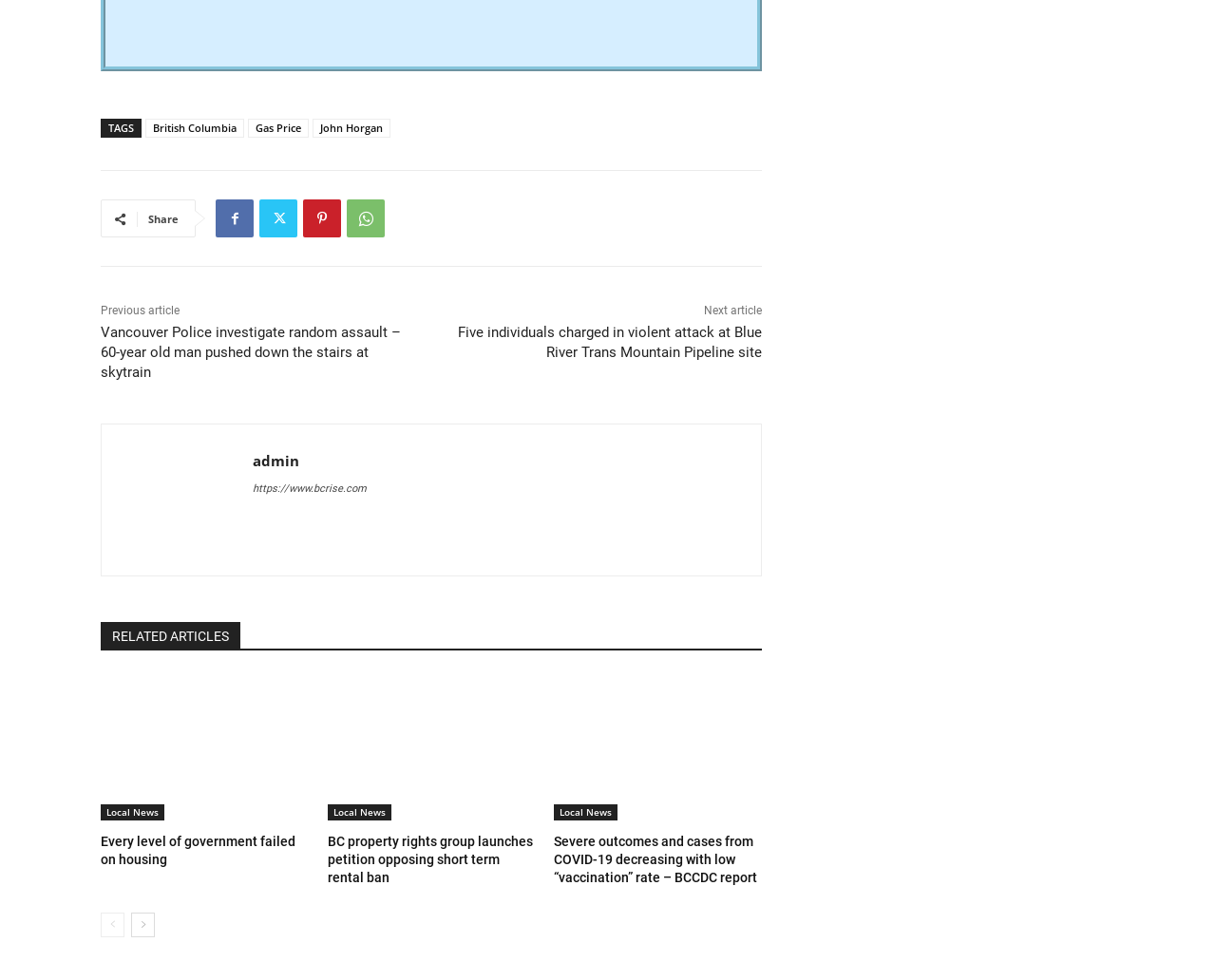Can you show the bounding box coordinates of the region to click on to complete the task described in the instruction: "Share the article"?

[0.122, 0.216, 0.147, 0.231]